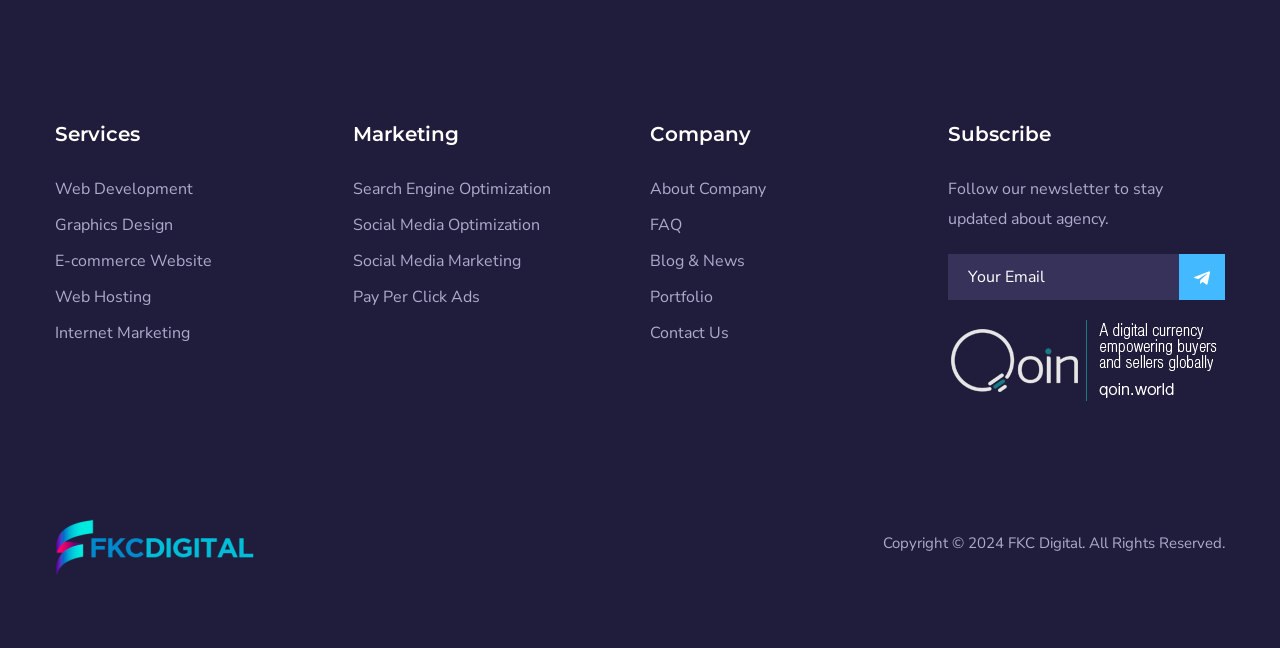Kindly determine the bounding box coordinates for the area that needs to be clicked to execute this instruction: "Visit the About Company page".

[0.508, 0.269, 0.725, 0.316]